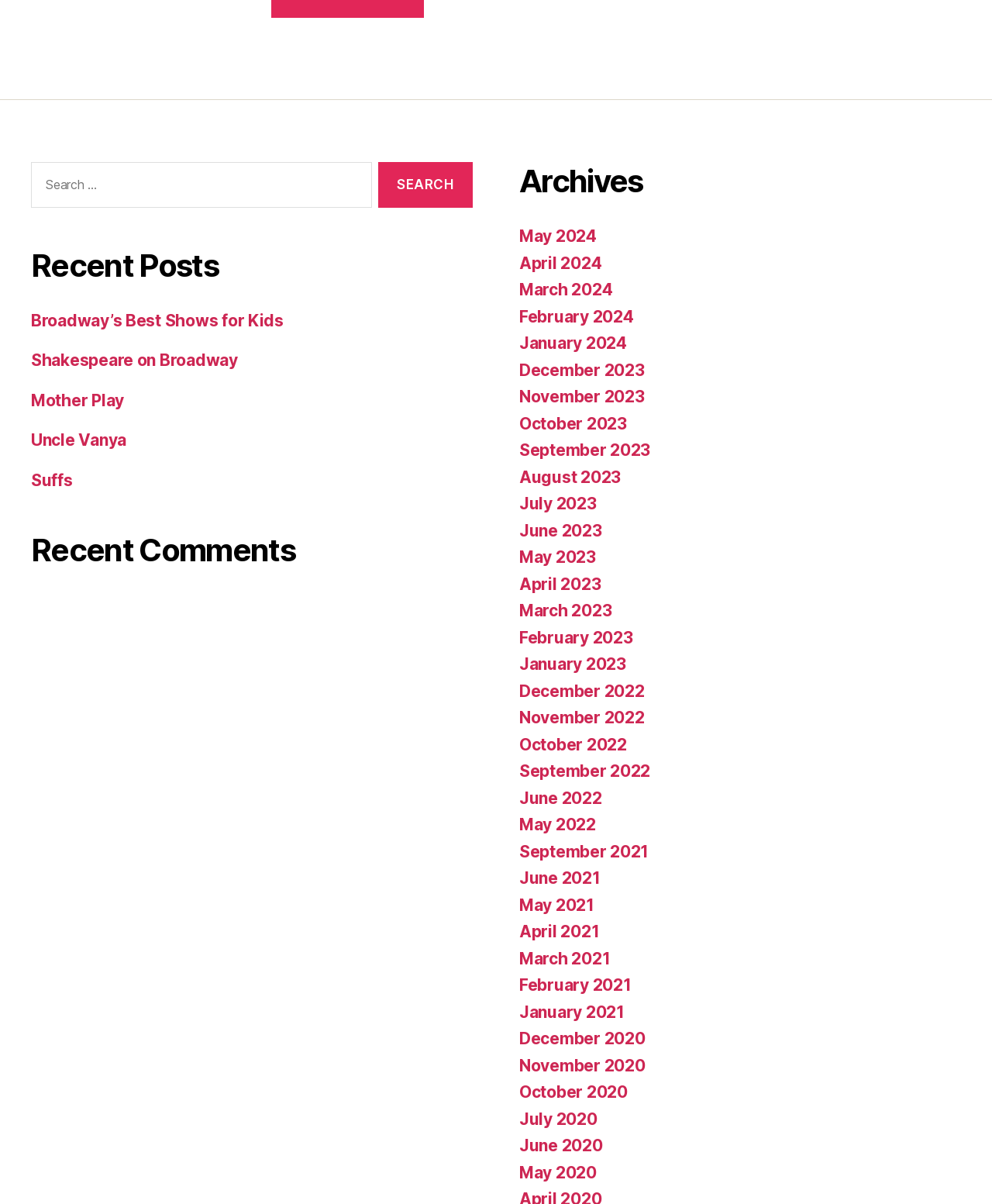Can you specify the bounding box coordinates of the area that needs to be clicked to fulfill the following instruction: "Browse archives for May 2024"?

[0.523, 0.188, 0.601, 0.204]